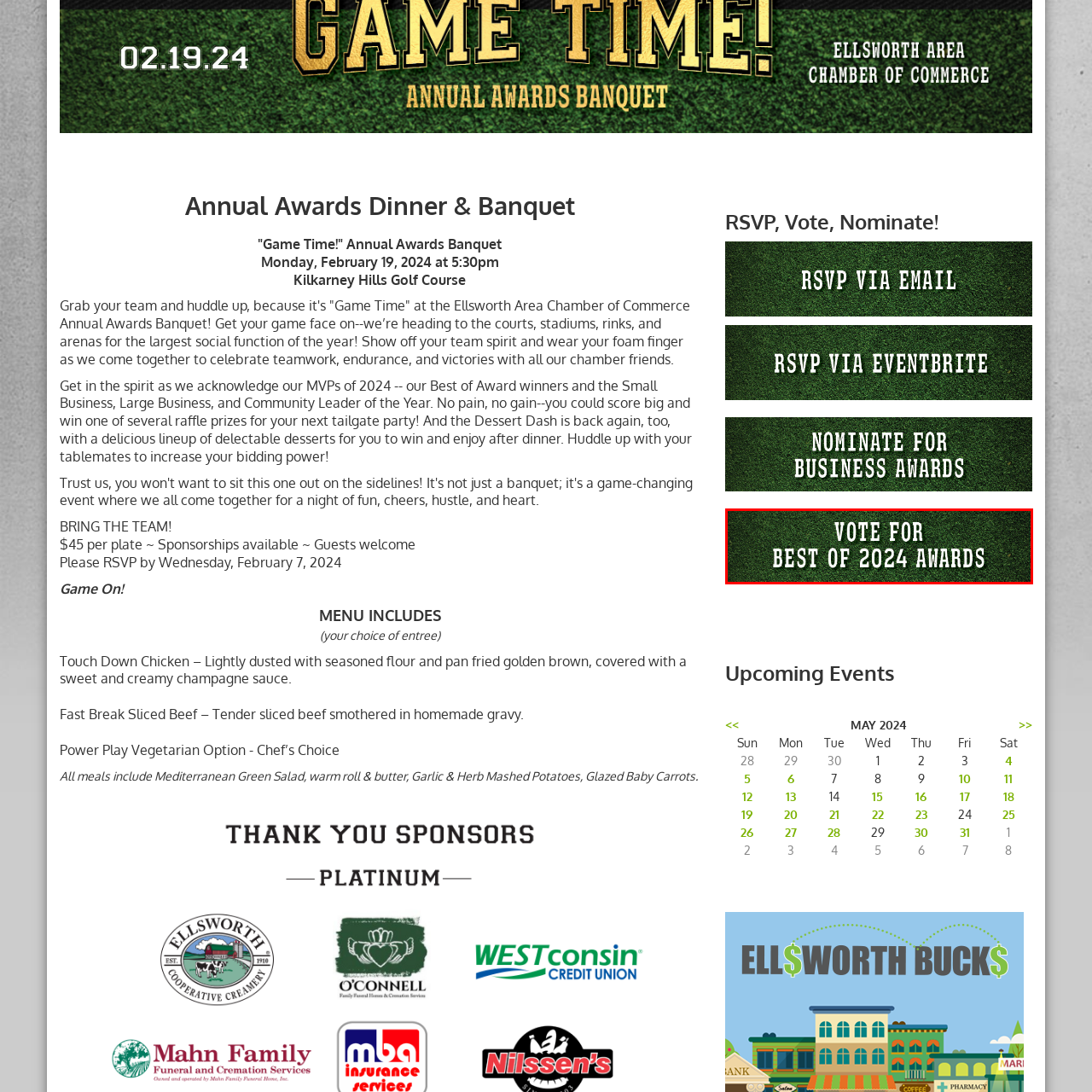What is the purpose of the image?
Direct your attention to the image enclosed by the red bounding box and provide a detailed answer to the question.

The caption states that the image serves as a 'vivid invitation to contribute to the recognition of outstanding community achievements during this celebratory event', which implies that the purpose of the image is to invite people to participate in voting for the award winners.